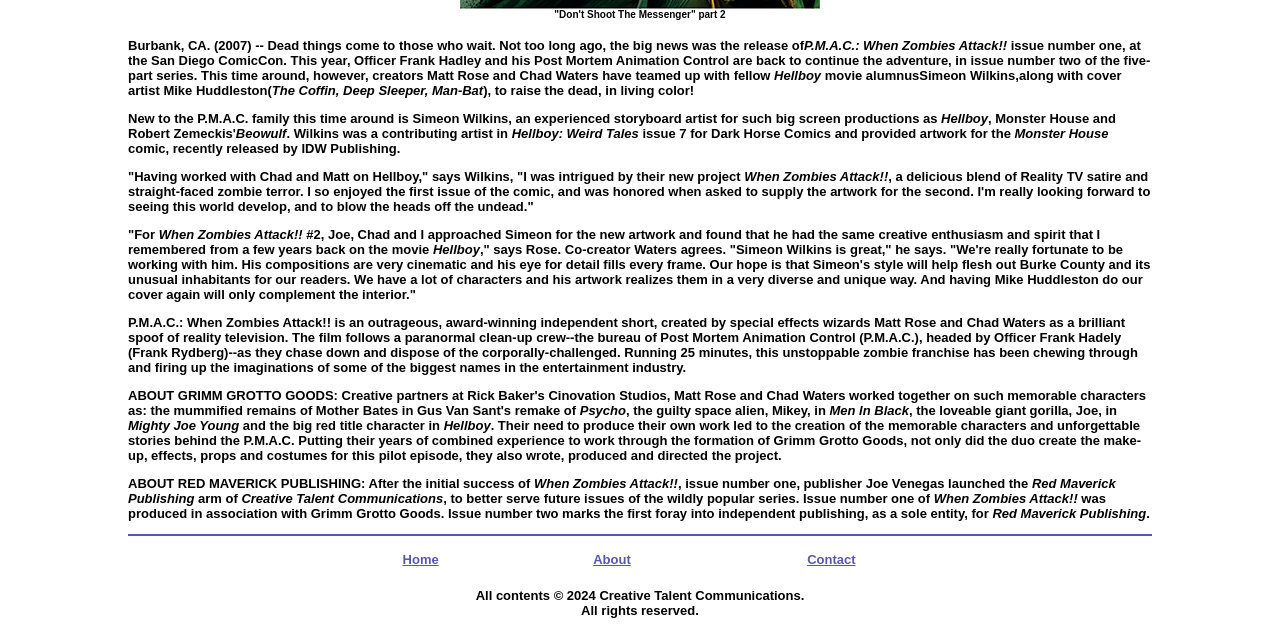Identify and provide the bounding box coordinates of the UI element described: "Home". The coordinates should be formatted as [left, top, right, bottom], with each number being a float between 0 and 1.

[0.314, 0.862, 0.343, 0.886]